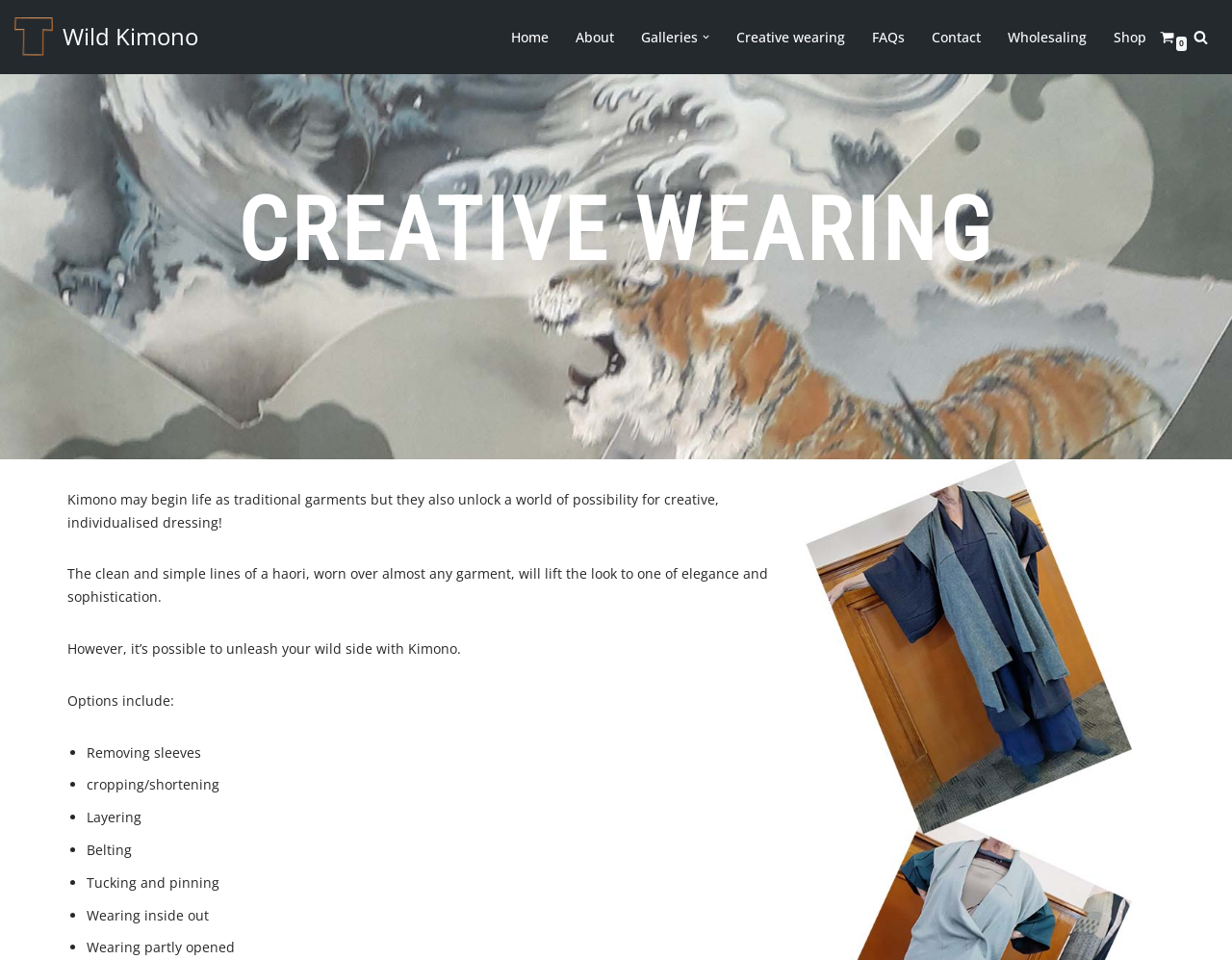Given the element description Skip to content, predict the bounding box coordinates for the UI element in the webpage screenshot. The format should be (top-left x, top-left y, bottom-right x, bottom-right y), and the values should be between 0 and 1.

[0.0, 0.032, 0.023, 0.052]